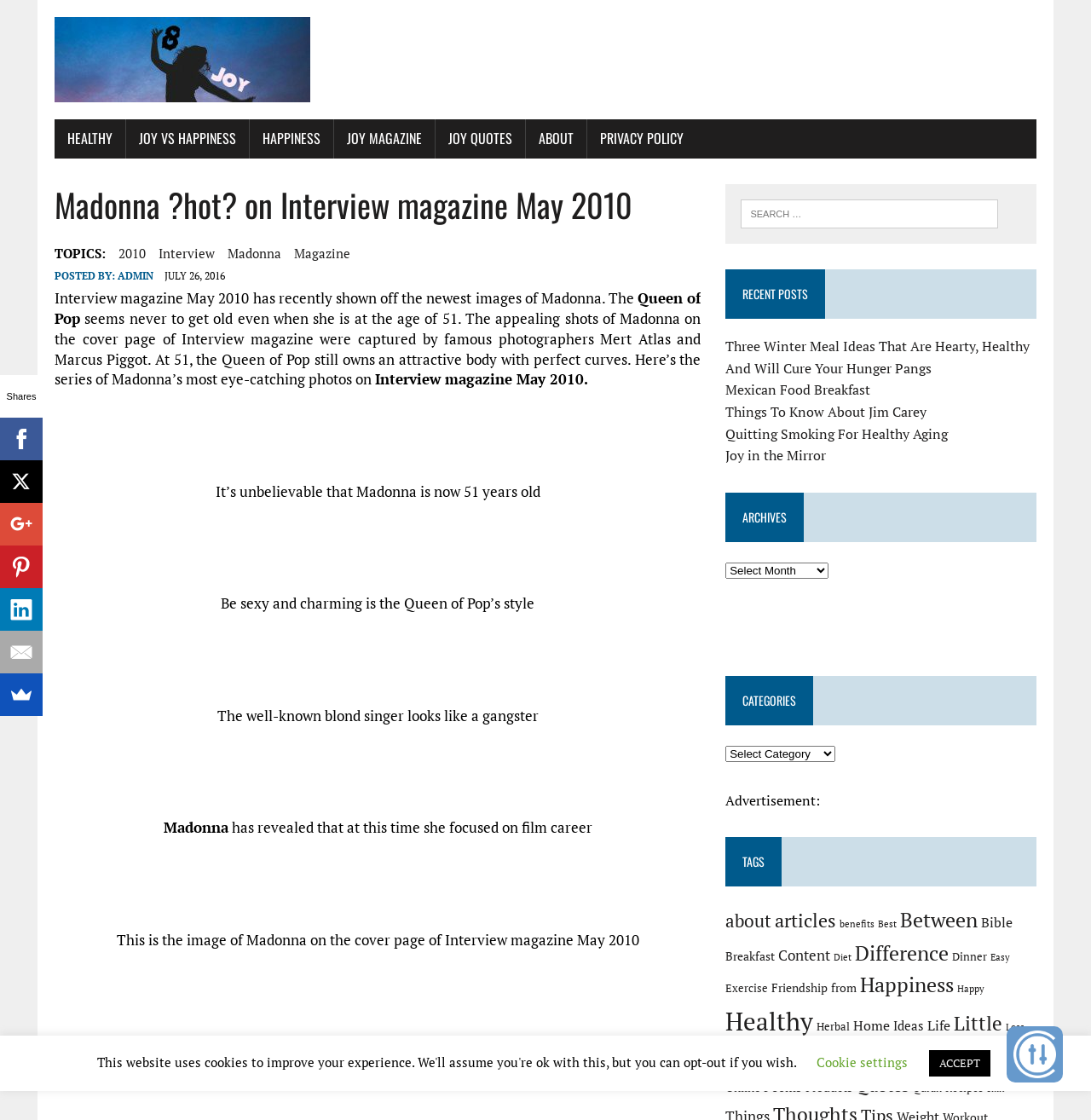Provide a thorough and detailed response to the question by examining the image: 
How old is Madonna in the article?

The article states 'At 51, the Queen of Pop still owns an attractive body with perfect curves.' which indicates that Madonna is 51 years old in the article.